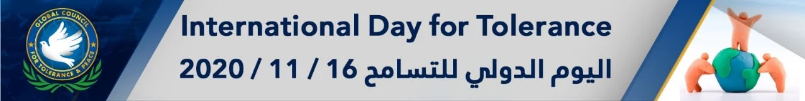Formulate a detailed description of the image content.

This image commemorates the "International Day for Tolerance," celebrated on November 16, 2020. The design features a prominent emblem on the left, showcasing a dove encircled by the phrase "Global Council for Tolerance and Peace." The background is primarily blue with a modern layout, integrating a graphic element on the right side, representing unity and care for the world, with a figure cradling a globe. The text is presented in both English and Arabic, emphasizing the significance of the day across cultures. This visual highlights the commitment to fostering tolerance and peace globally.